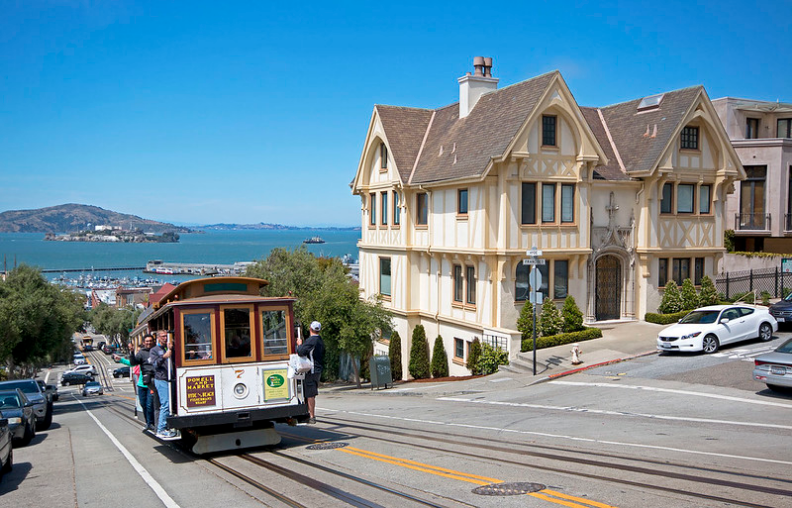What is visible in the distance across the San Francisco Bay?
Carefully analyze the image and provide a thorough answer to the question.

According to the caption, the backdrop of the image reveals a glimpse of the San Francisco Bay, and Alcatraz Island is visible in the distance under a clear blue sky.